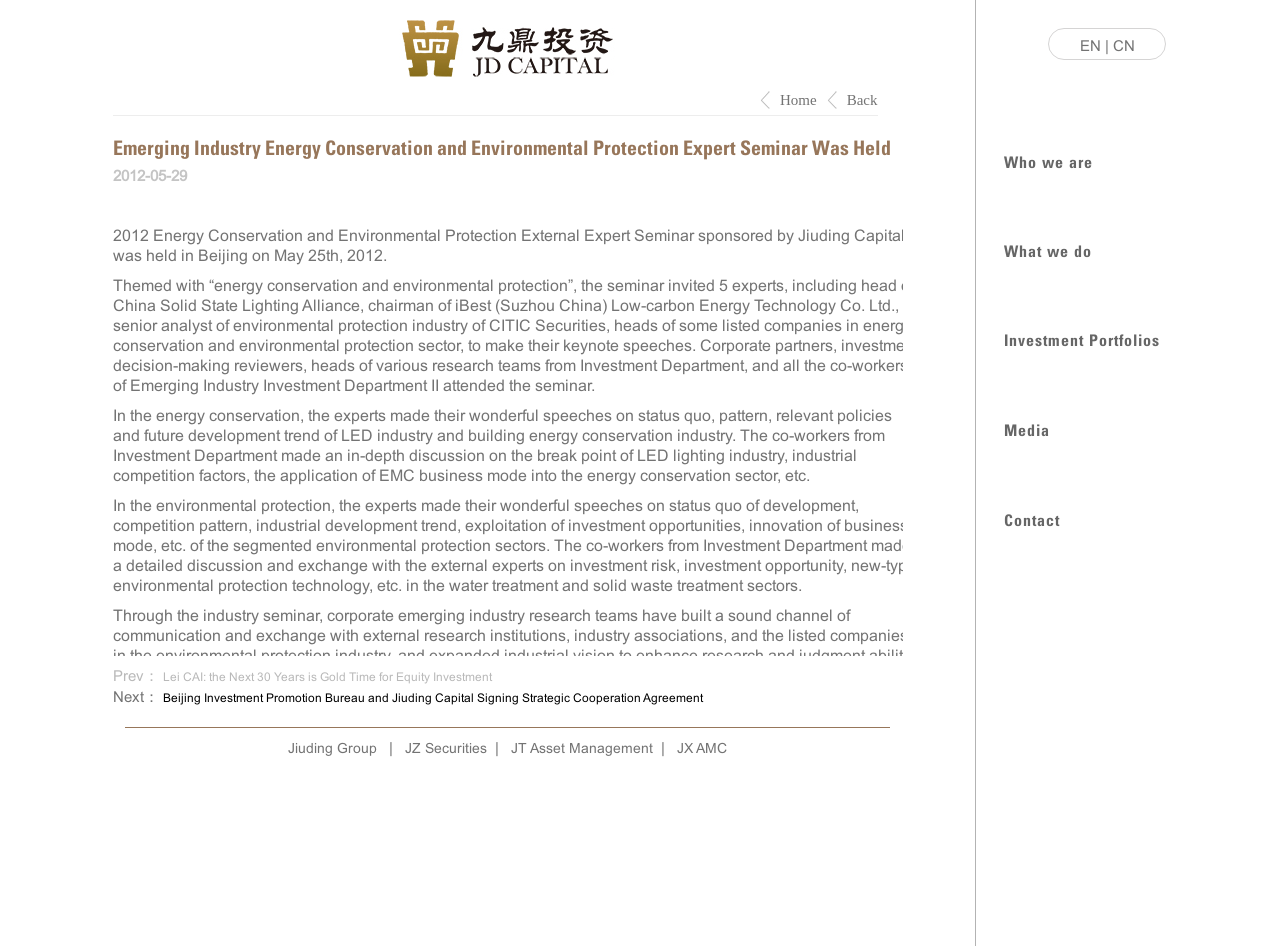Find and specify the bounding box coordinates that correspond to the clickable region for the instruction: "Click on the '九鼎' link".

[0.312, 0.07, 0.481, 0.088]